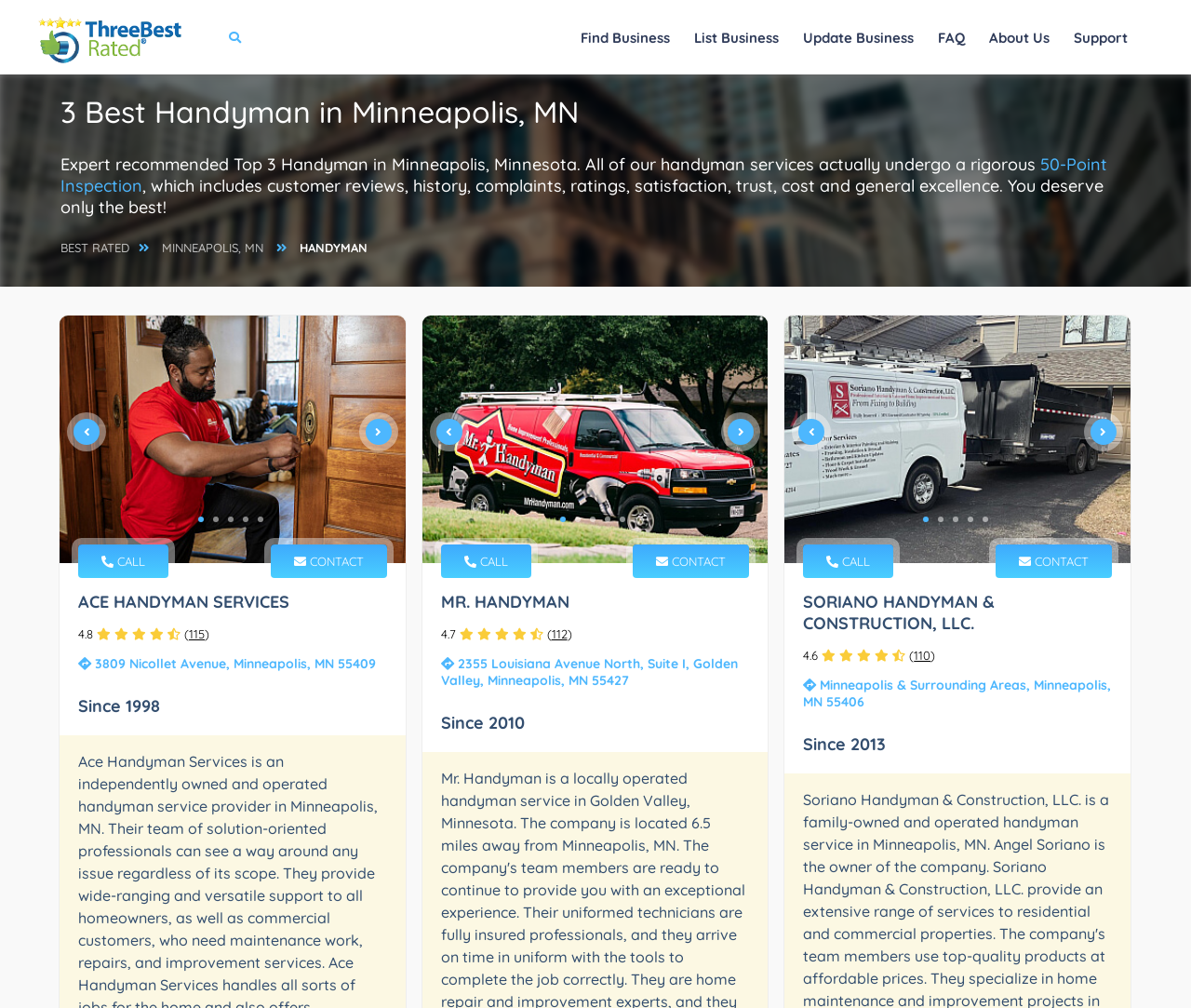Analyze the image and provide a detailed answer to the question: What is the rating of ACE HANDYMAN SERVICES?

The webpage has a static text '4.8' next to the heading 'ACE HANDYMAN SERVICES', indicating that the rating of ACE HANDYMAN SERVICES is 4.8.